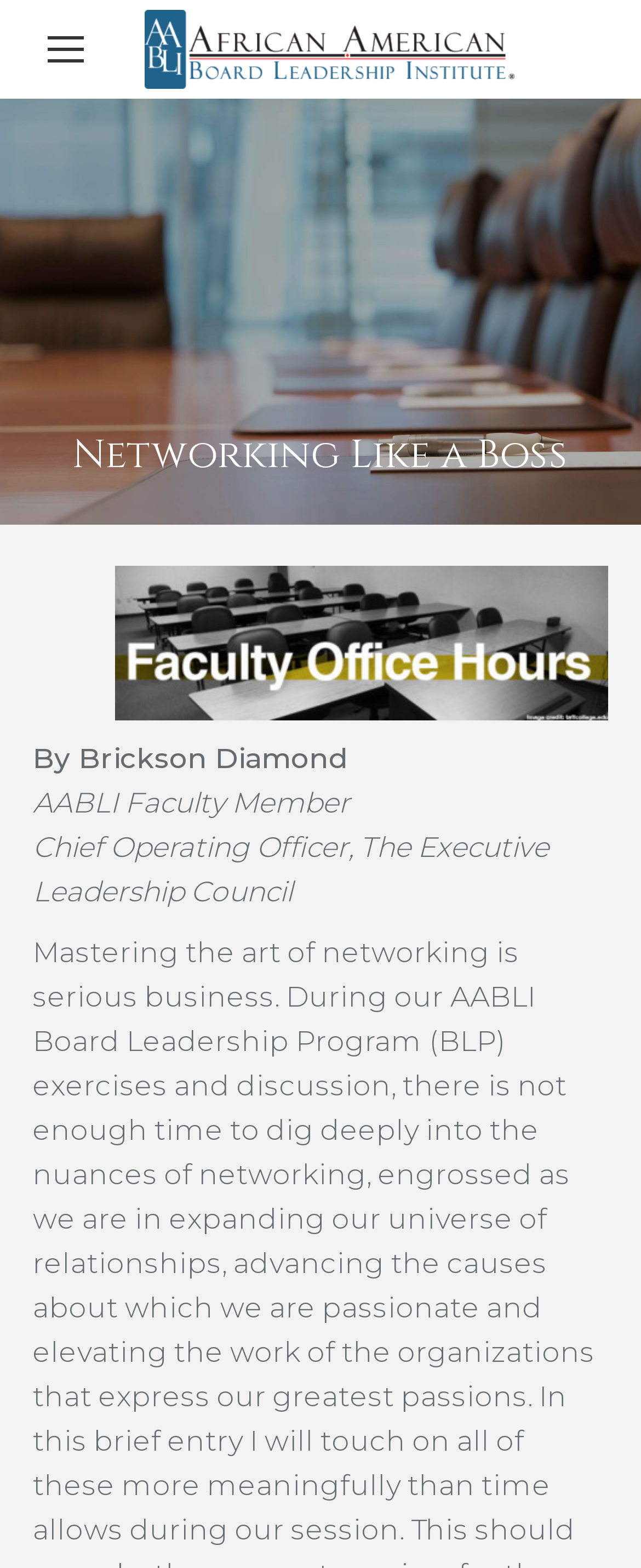Answer the question below in one word or phrase:
What is the topic of the webpage?

Networking